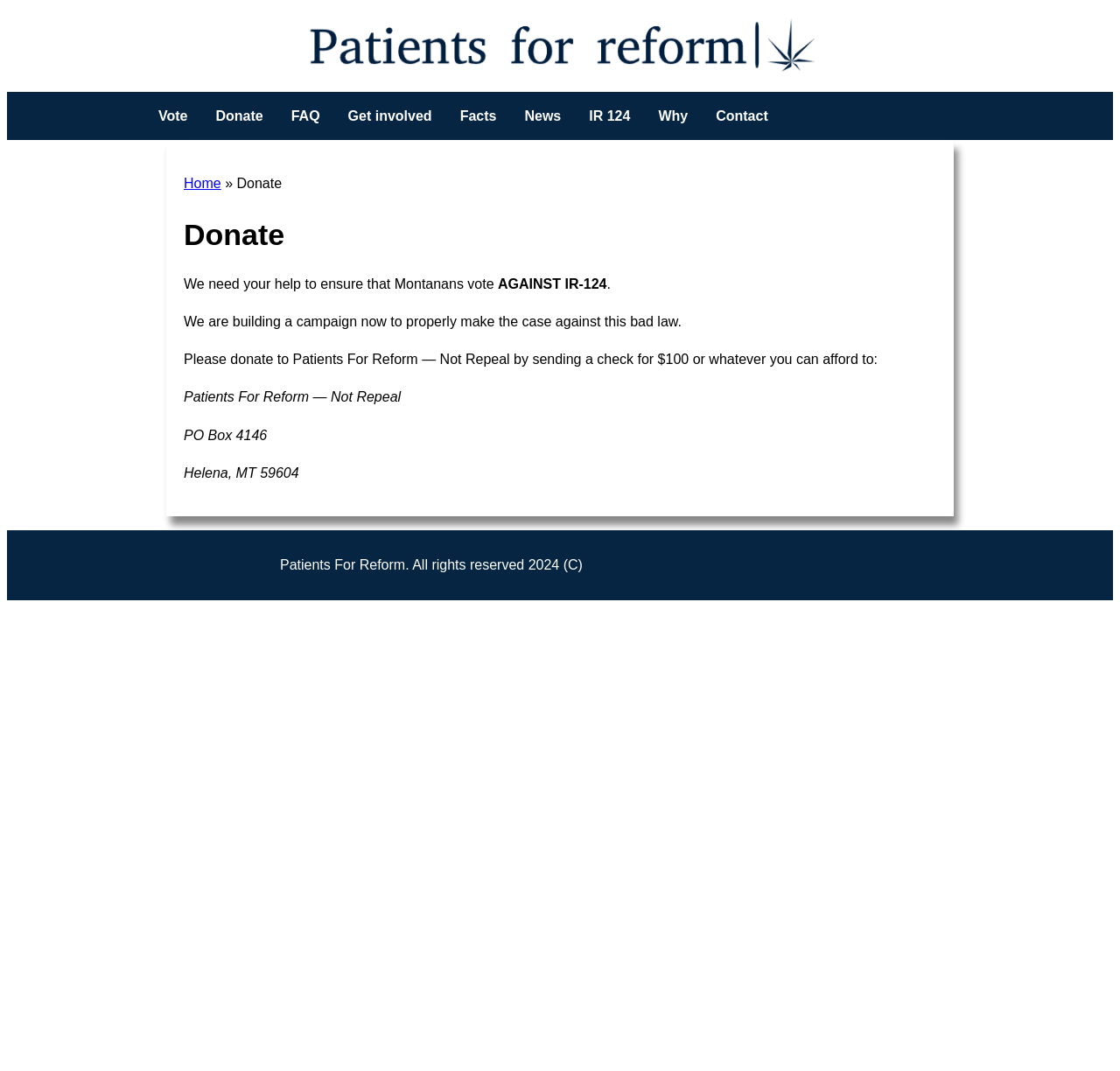Utilize the details in the image to thoroughly answer the following question: What is the organization's name?

The organization's name is mentioned in the text 'Please donate to Patients For Reform — Not Repeal by sending a check for $100 or whatever you can afford to:' and also in the footer 'Patients For Reform. All rights reserved 2024 (C)'.